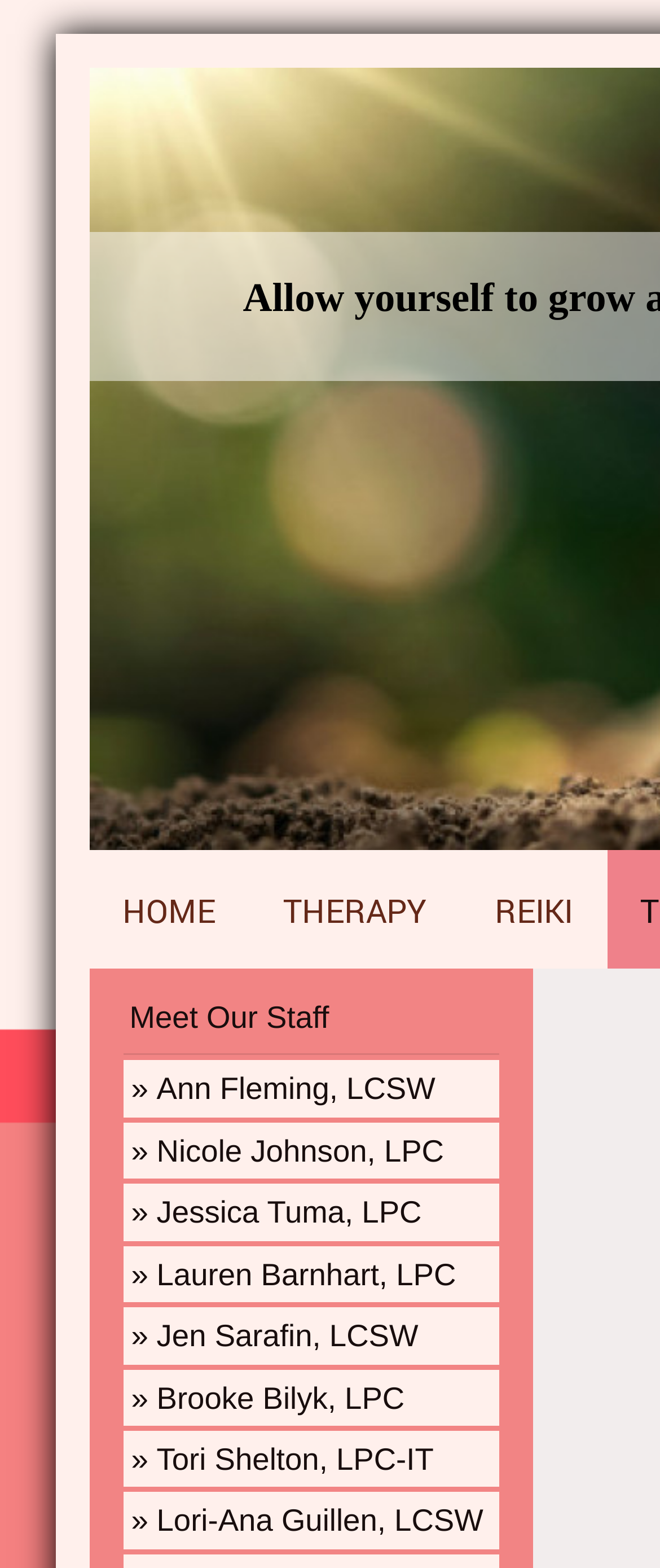Please examine the image and answer the question with a detailed explanation:
What is the purpose of the webpage?

Based on the links and content on the webpage, I inferred that the webpage is related to psychological services, specifically therapy and Reiki, and provides information about the staff members and their services.